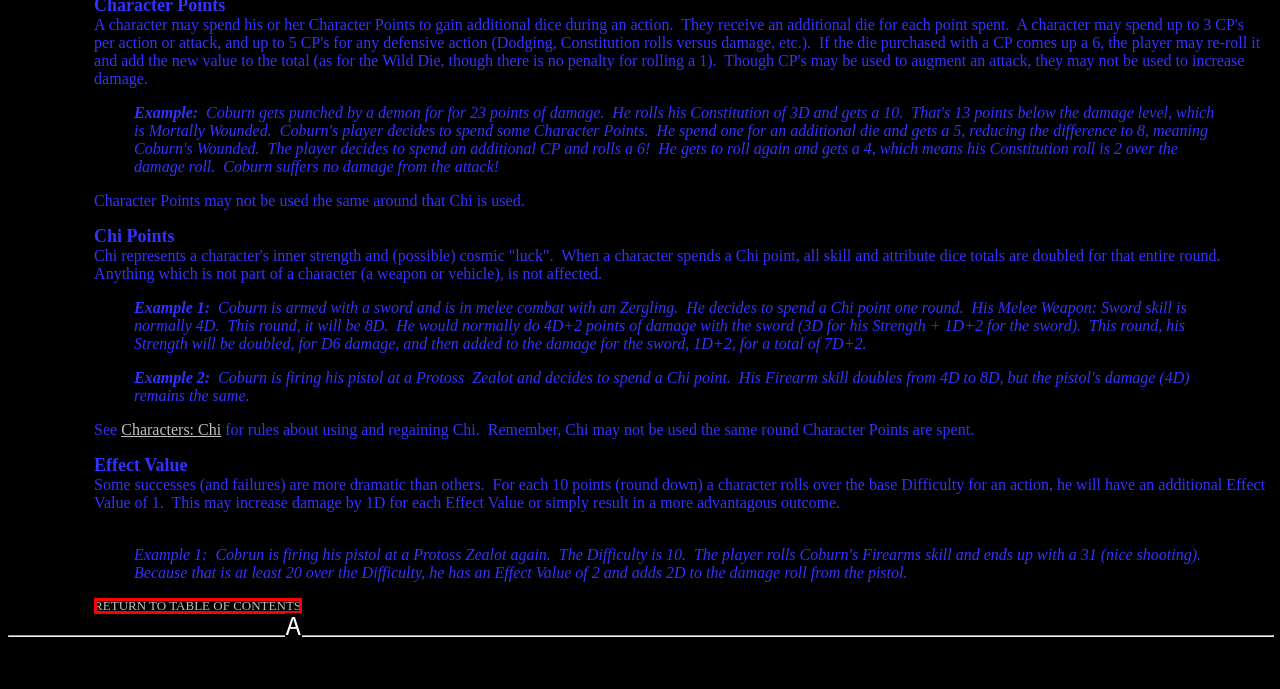Based on the description: Accounting & Business Advisory
Select the letter of the corresponding UI element from the choices provided.

None